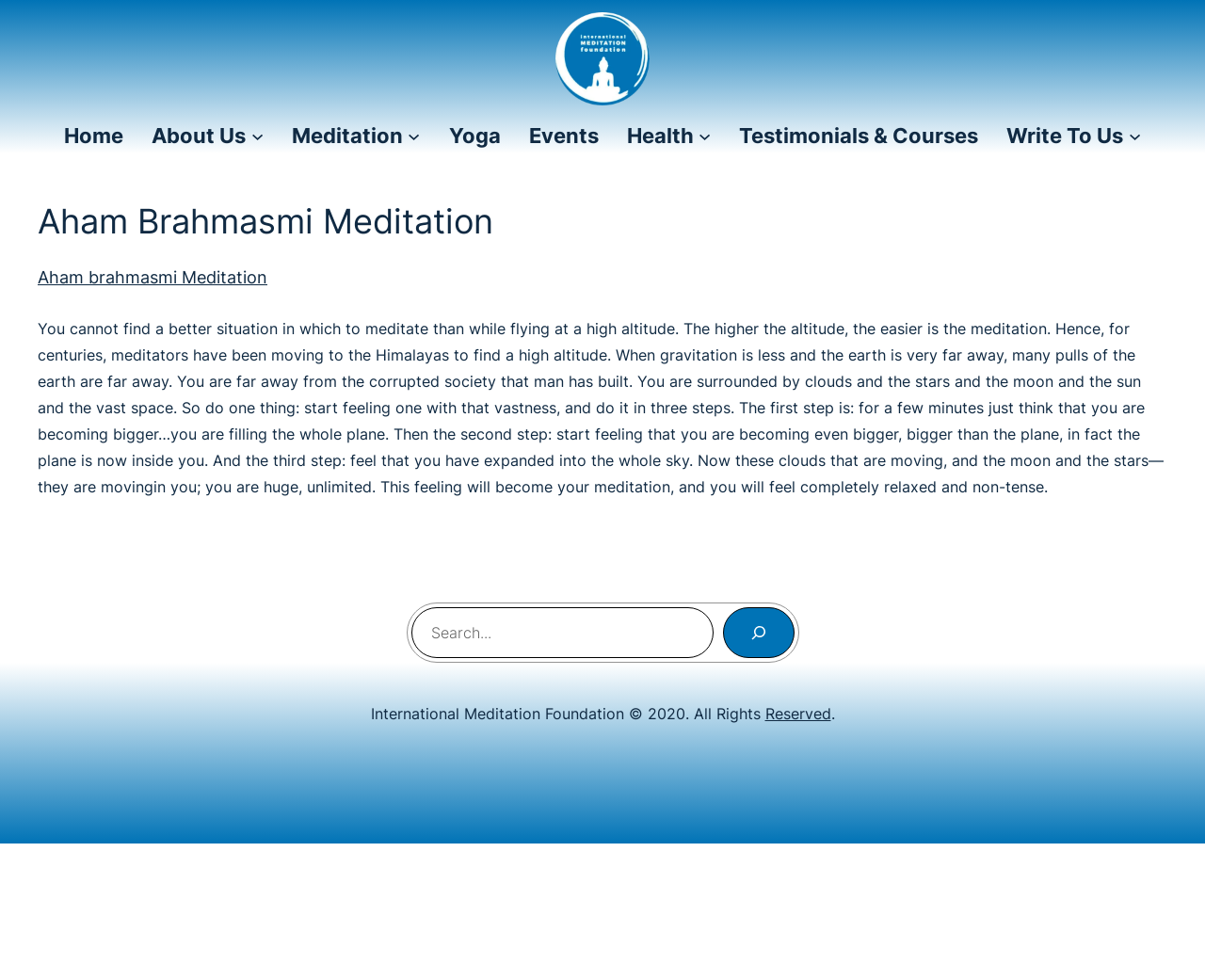Please find the bounding box coordinates of the element that you should click to achieve the following instruction: "View recent posts". The coordinates should be presented as four float numbers between 0 and 1: [left, top, right, bottom].

None